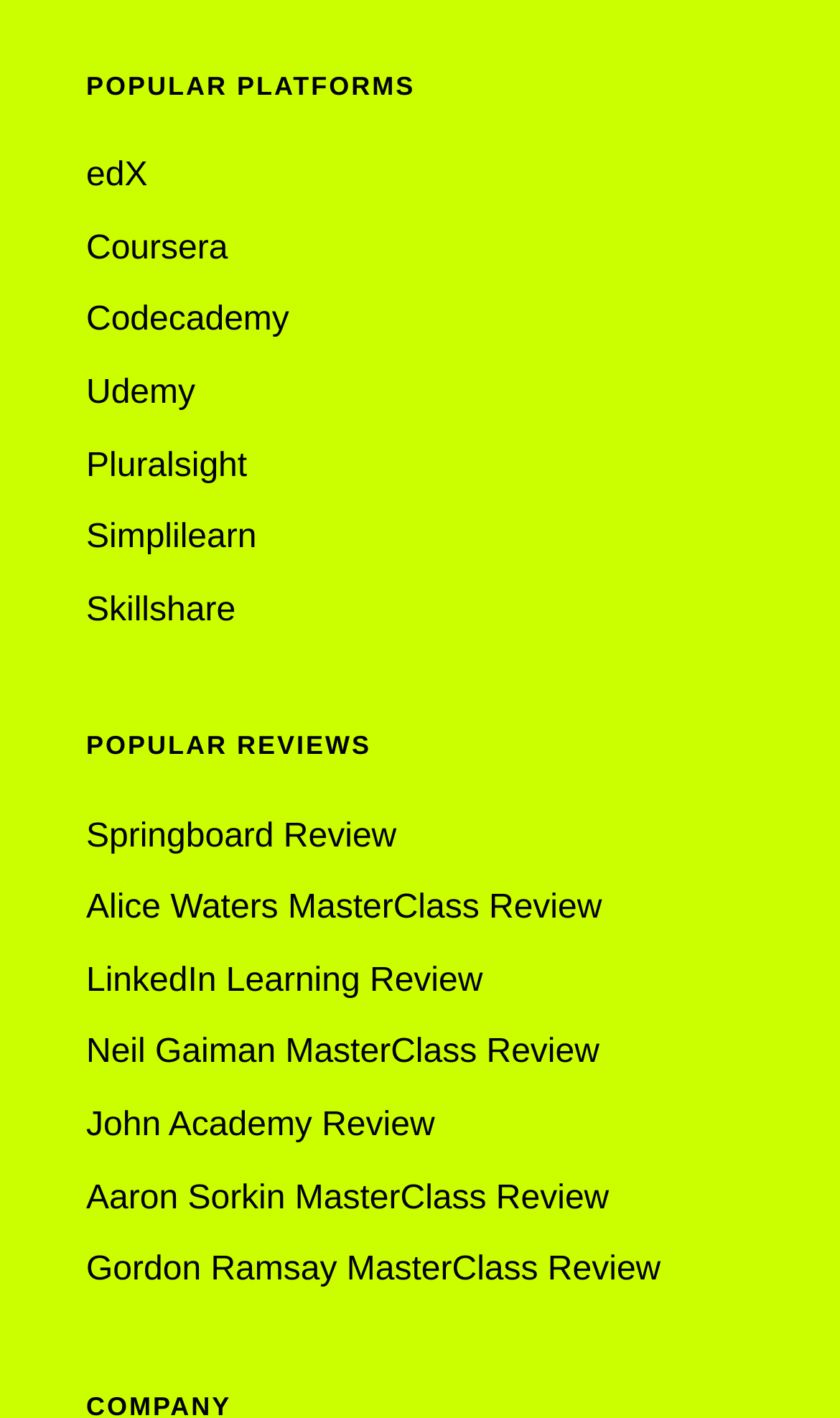Can you give a comprehensive explanation to the question given the content of the image?
What are the popular platforms listed?

The webpage has a section titled 'POPULAR PLATFORMS' which lists several online learning platforms, including edX, Coursera, Codecademy, Udemy, Pluralsight, Simplilearn, and Skillshare.